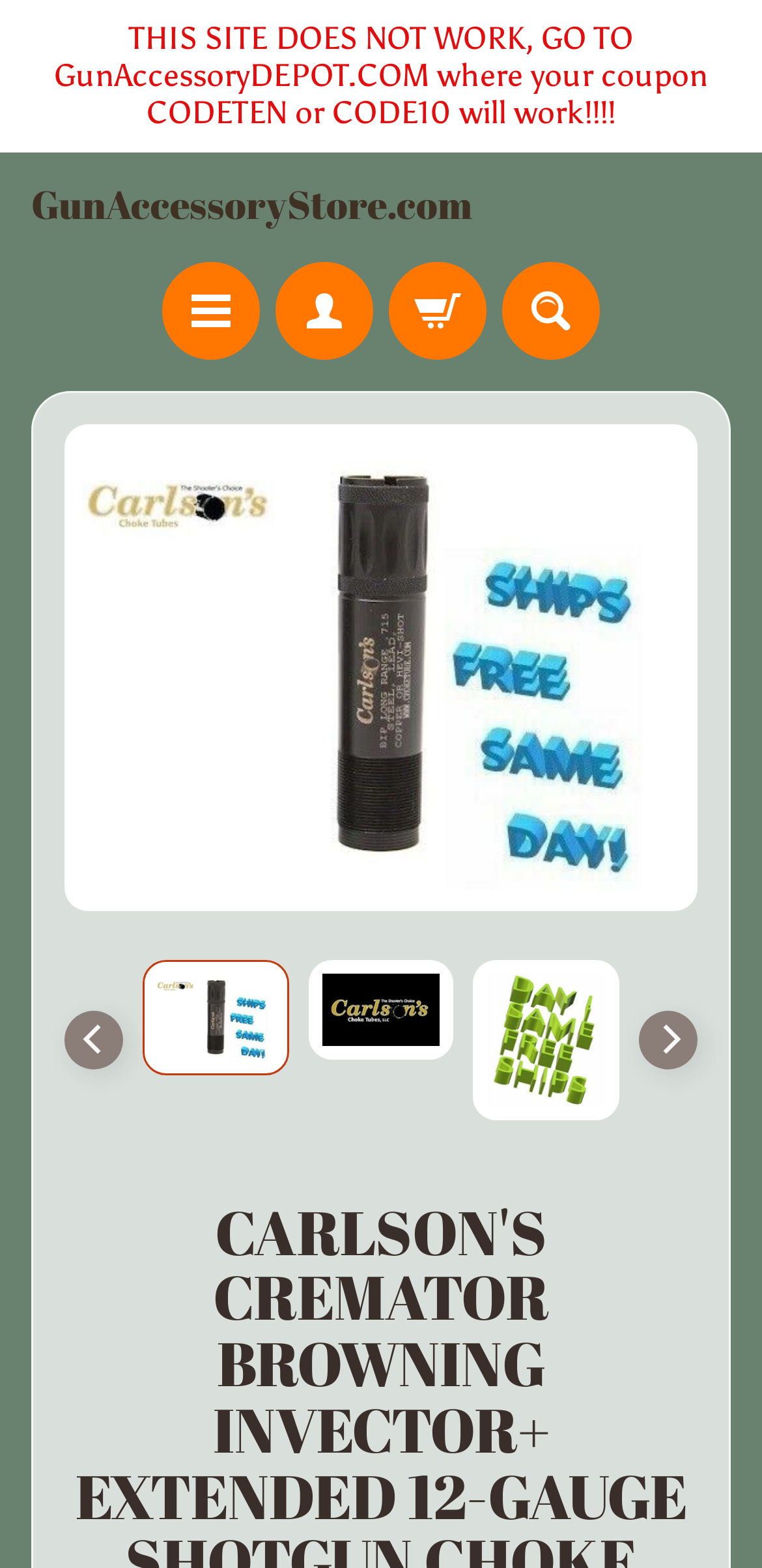What is the website's name?
Based on the screenshot, give a detailed explanation to answer the question.

I found the answer by looking at the top of the webpage, where it says 'GunAccessoryStore.com'. This is the name of the website being displayed.